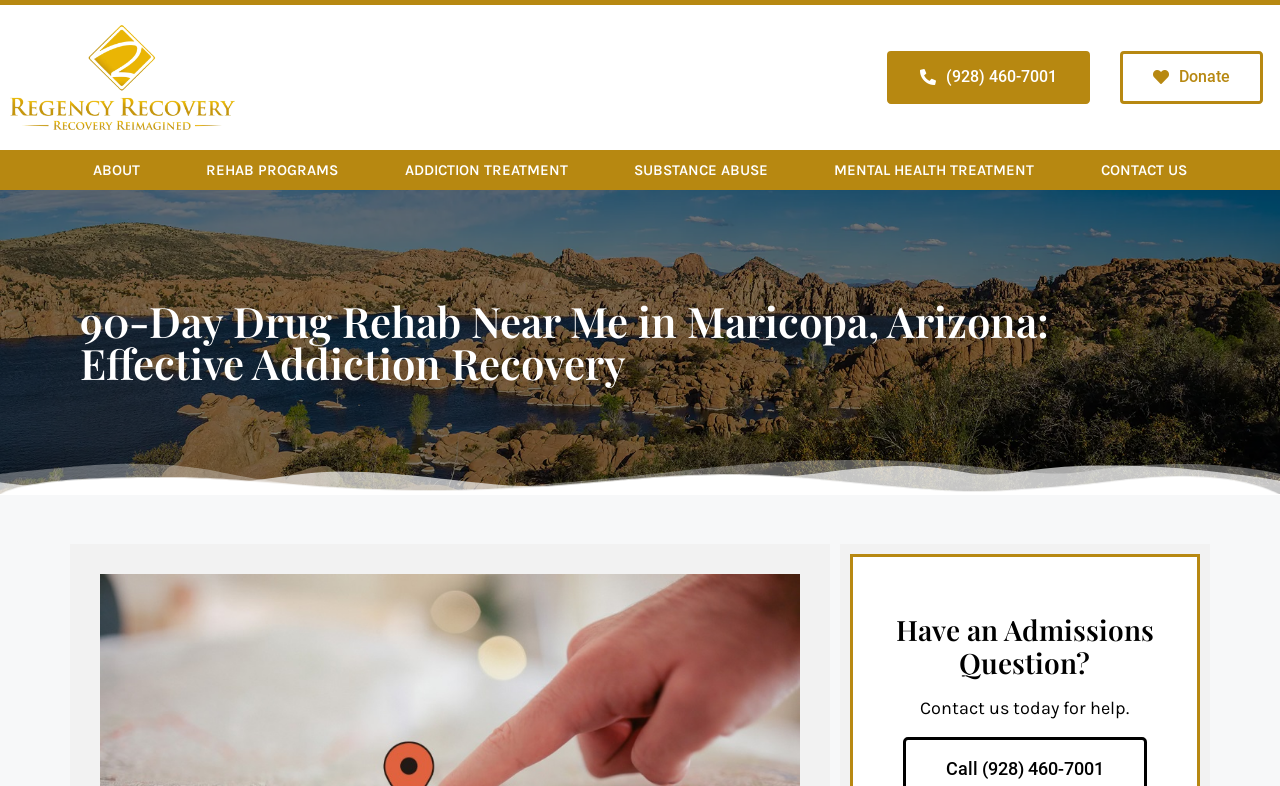Use one word or a short phrase to answer the question provided: 
What is the purpose of the 'Contact Us' link?

To get help